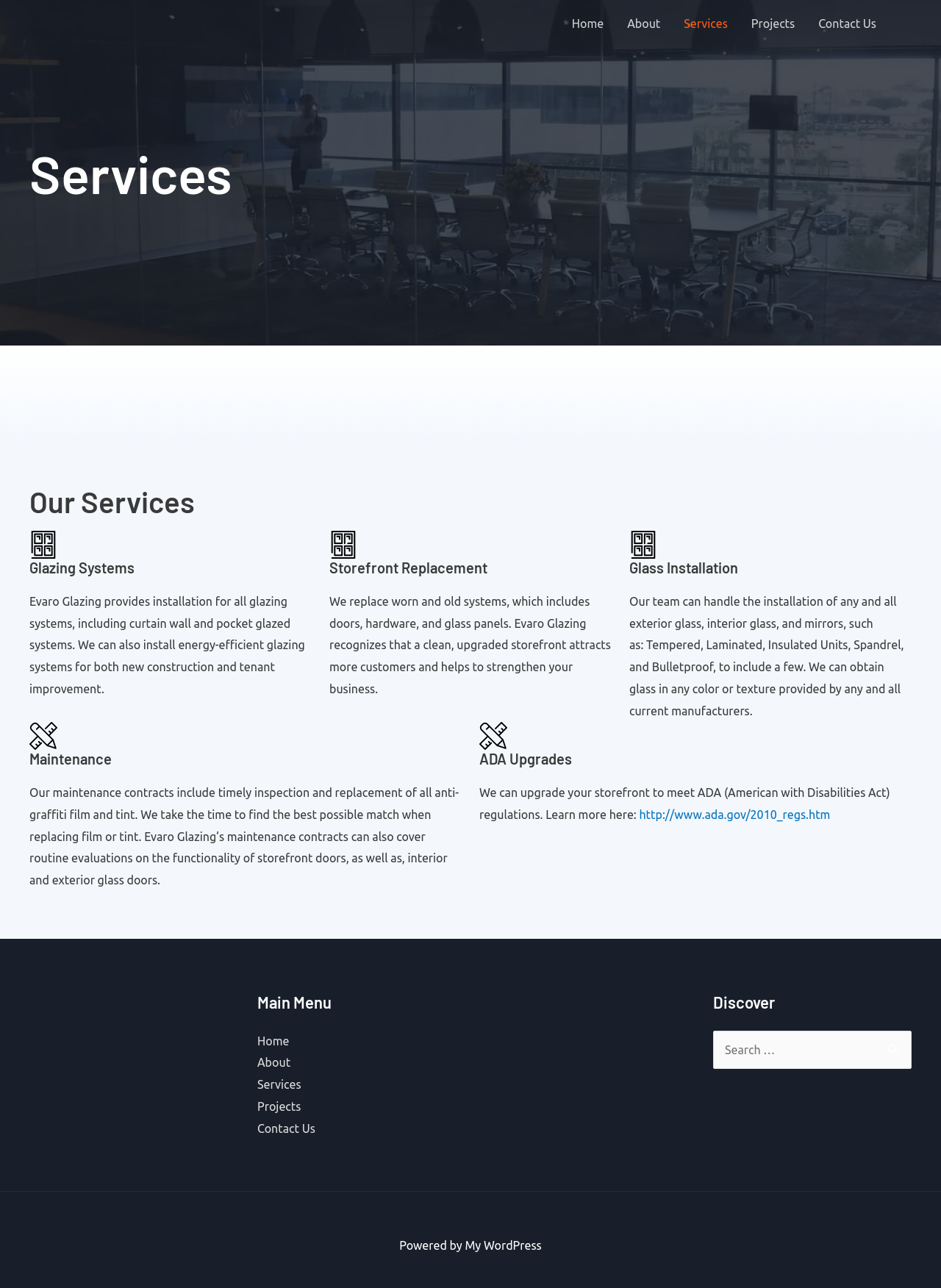Provide an in-depth caption for the elements present on the webpage.

The webpage is about the services offered by Evaro Glazing. At the top, there is a navigation menu with links to "Home", "About", "Services", "Projects", and "Contact Us". Below the navigation menu, there is a main section with an article that describes the services provided by Evaro Glazing.

The article is divided into five sections, each with a heading and a brief description. The first section is about "Glazing Systems", which provides installation services for various glazing systems. The second section is about "Storefront Replacement", which replaces old and worn-out systems, including doors, hardware, and glass panels. The third section is about "Glass Installation", which handles the installation of exterior and interior glass, mirrors, and other types of glass. The fourth section is about "Maintenance", which offers maintenance contracts that include timely inspection and replacement of anti-graffiti film and tint, as well as routine evaluations of storefront doors. The fifth section is about "ADA Upgrades", which upgrades storefronts to meet ADA regulations.

Each section has a figure or image accompanying the text. The images are positioned to the left of the corresponding text, except for the "Storefront Replacement" section, where the image is positioned to the right of the text.

On the right side of the page, there is a secondary navigation menu with links to "Home", "About", "Services", "Projects", and "Contact Us". Below this menu, there is a search bar with a button labeled "Search". At the very bottom of the page, there is a footer with the text "Powered by My WordPress".